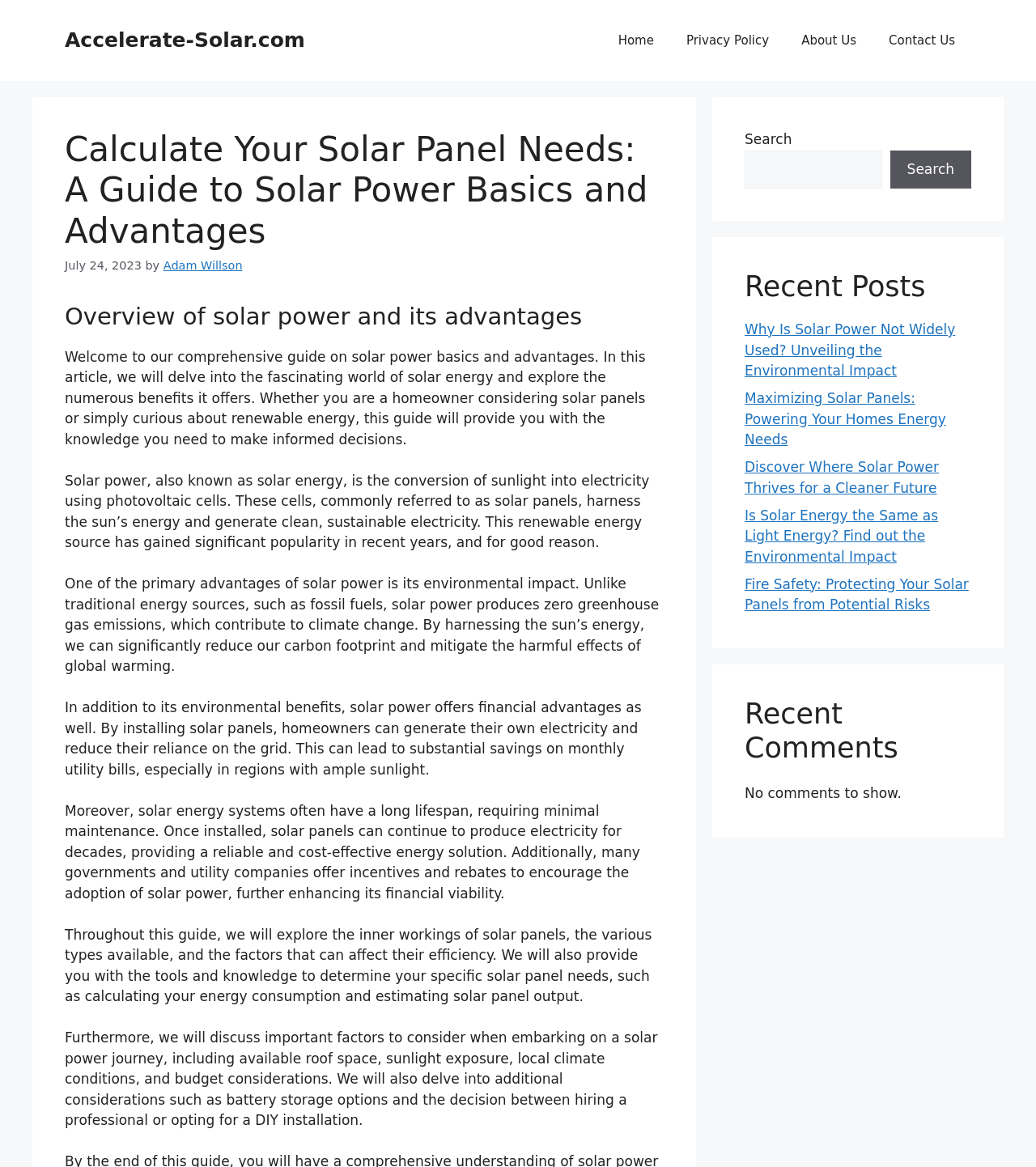Using the given description, provide the bounding box coordinates formatted as (top-left x, top-left y, bottom-right x, bottom-right y), with all values being floating point numbers between 0 and 1. Description: norsky@udel.edu

None